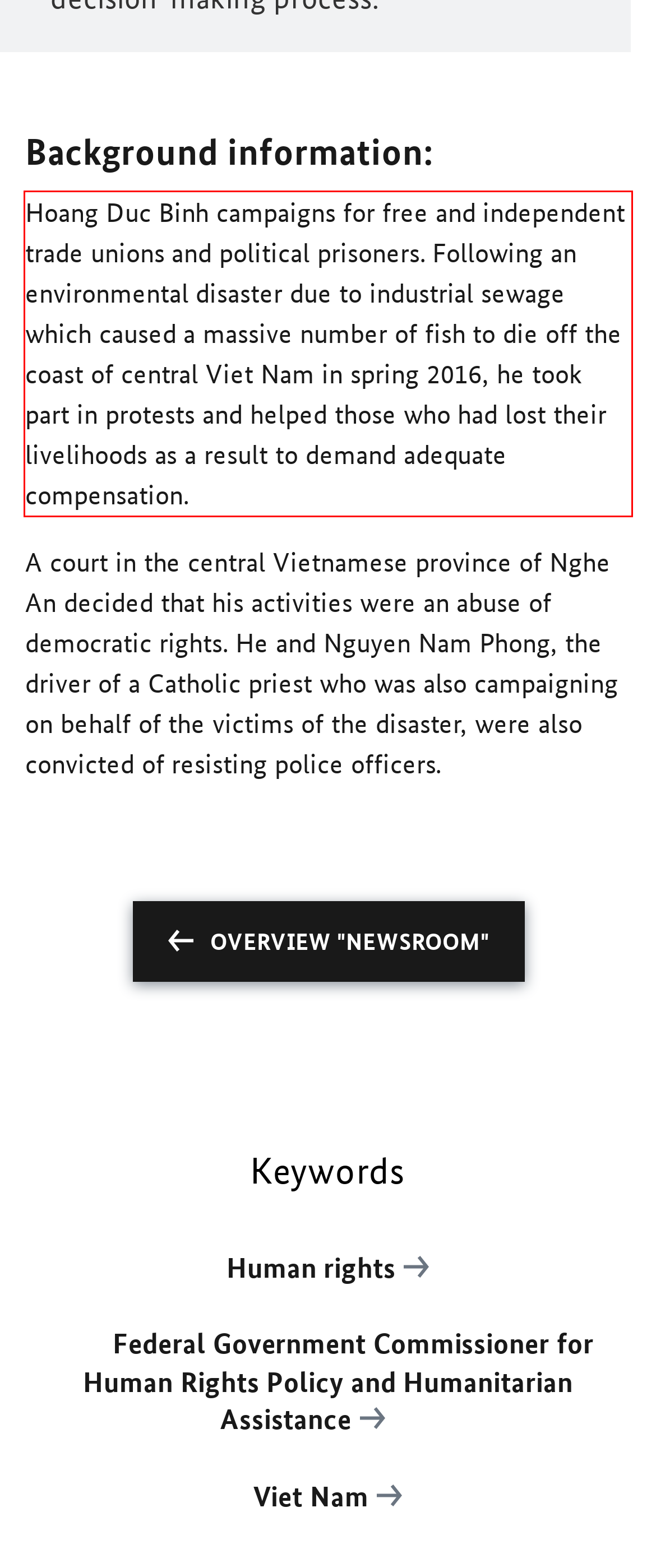You are given a screenshot of a webpage with a UI element highlighted by a red bounding box. Please perform OCR on the text content within this red bounding box.

Hoang Duc Binh campaigns for free and independent trade unions and political prisoners. Following an environmental disaster due to industrial sewage which caused a massive number of fish to die off the coast of central Viet Nam in spring 2016, he took part in protests and helped those who had lost their livelihoods as a result to demand adequate compensation.